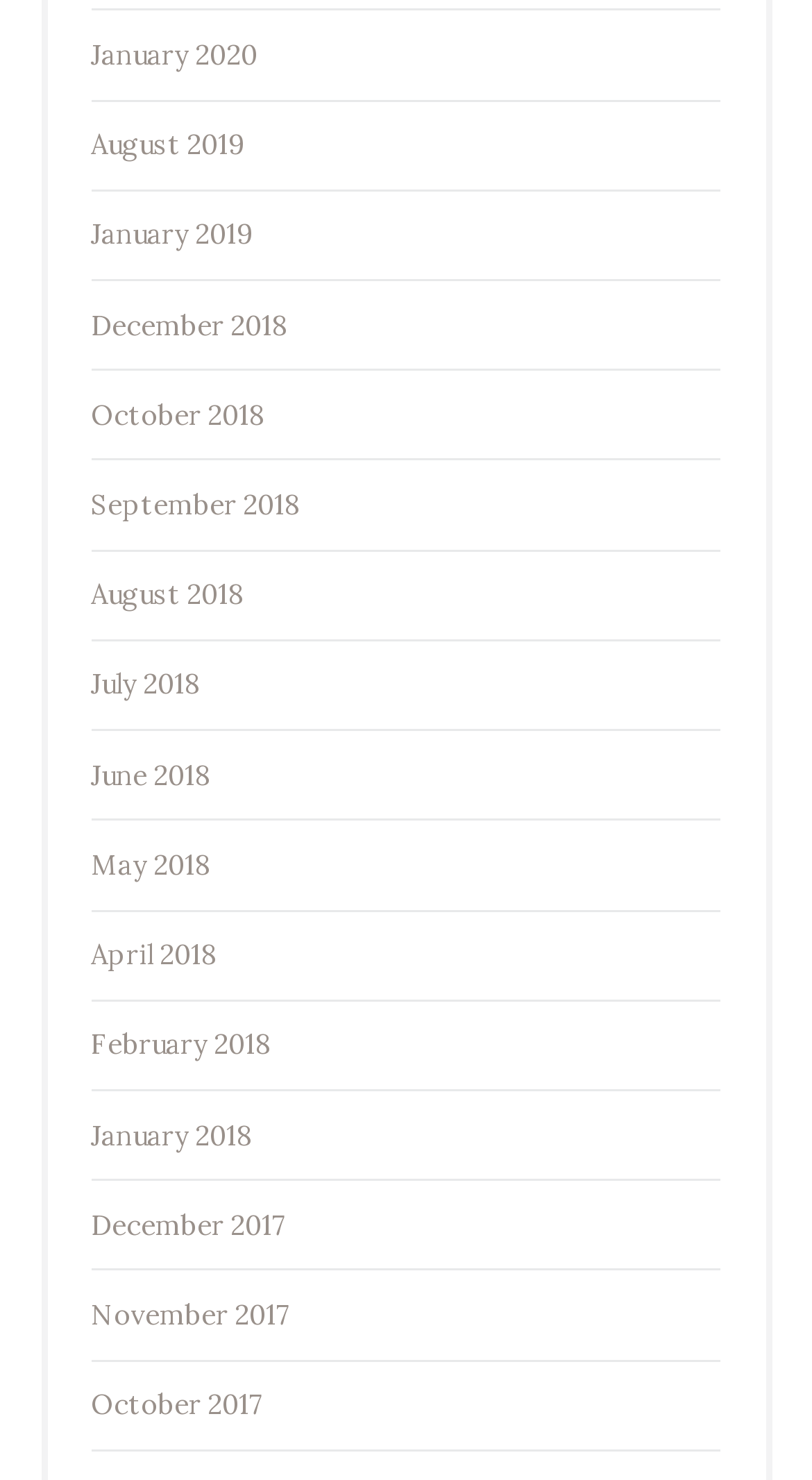How many months are listed in 2018?
Refer to the image and provide a concise answer in one word or phrase.

7